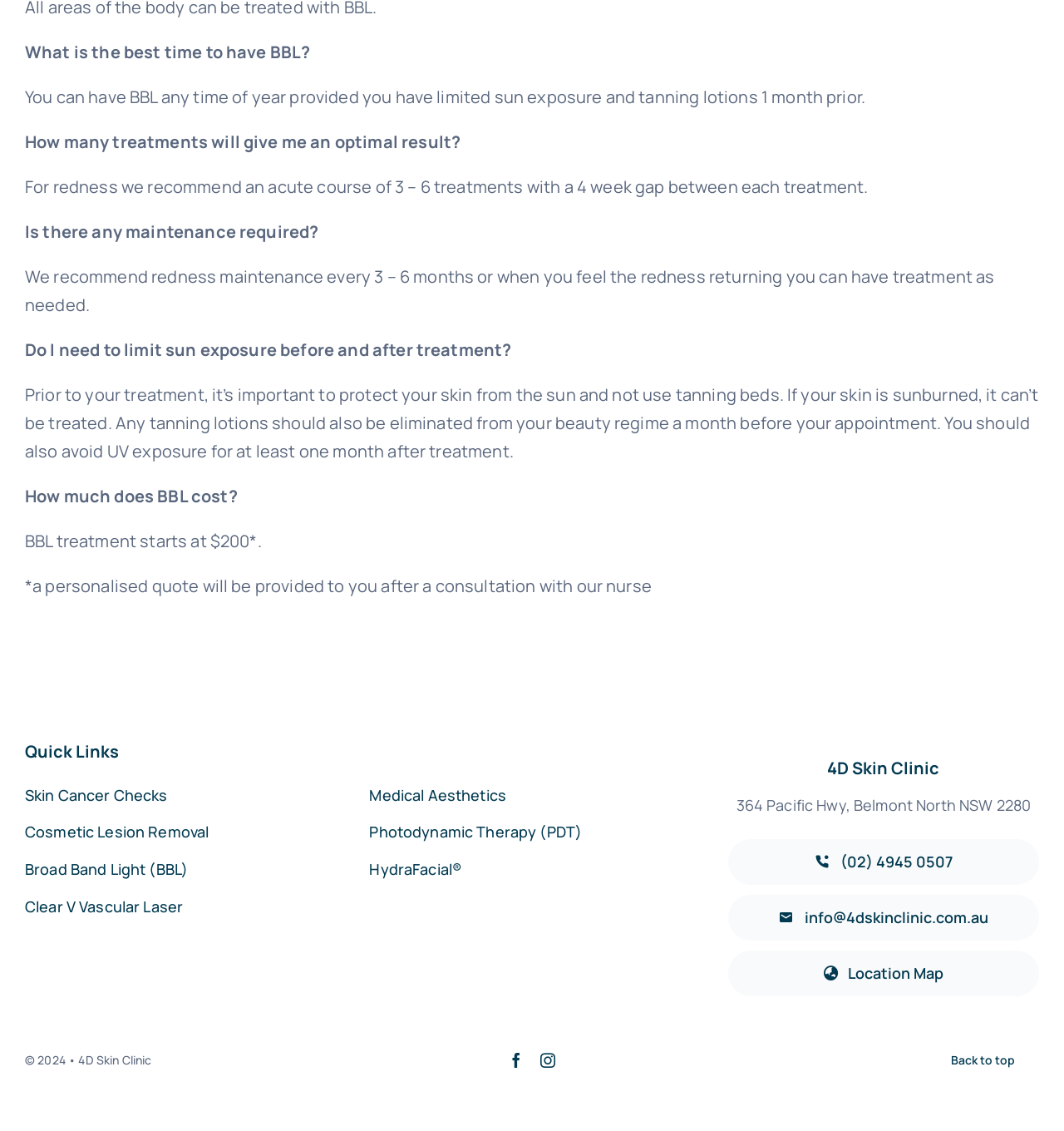Can you pinpoint the bounding box coordinates for the clickable element required for this instruction: "Click on 'Back to top'"? The coordinates should be four float numbers between 0 and 1, i.e., [left, top, right, bottom].

[0.871, 0.922, 0.977, 0.953]